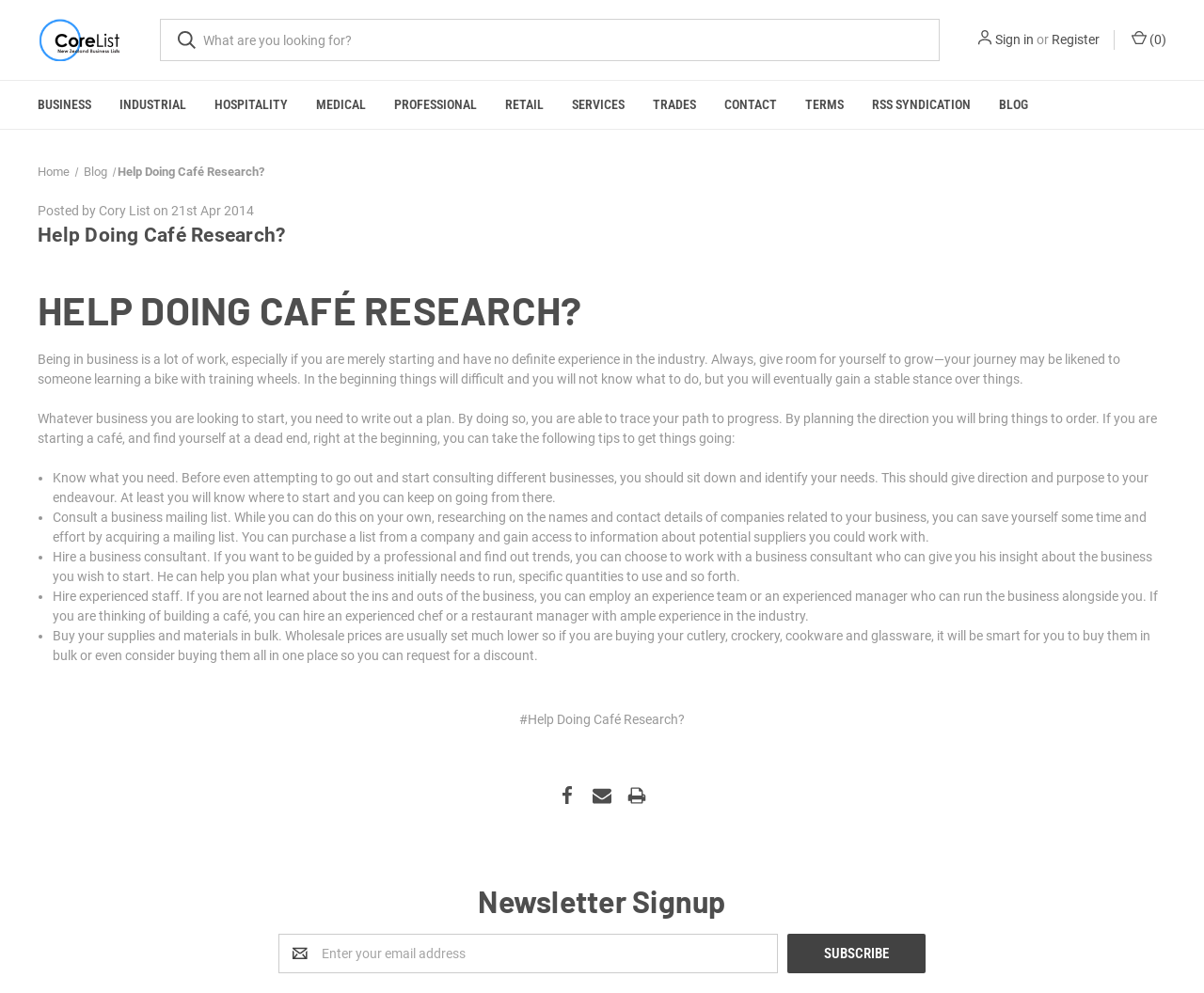Identify the bounding box coordinates for the UI element described as: "Privacy Policy".

None